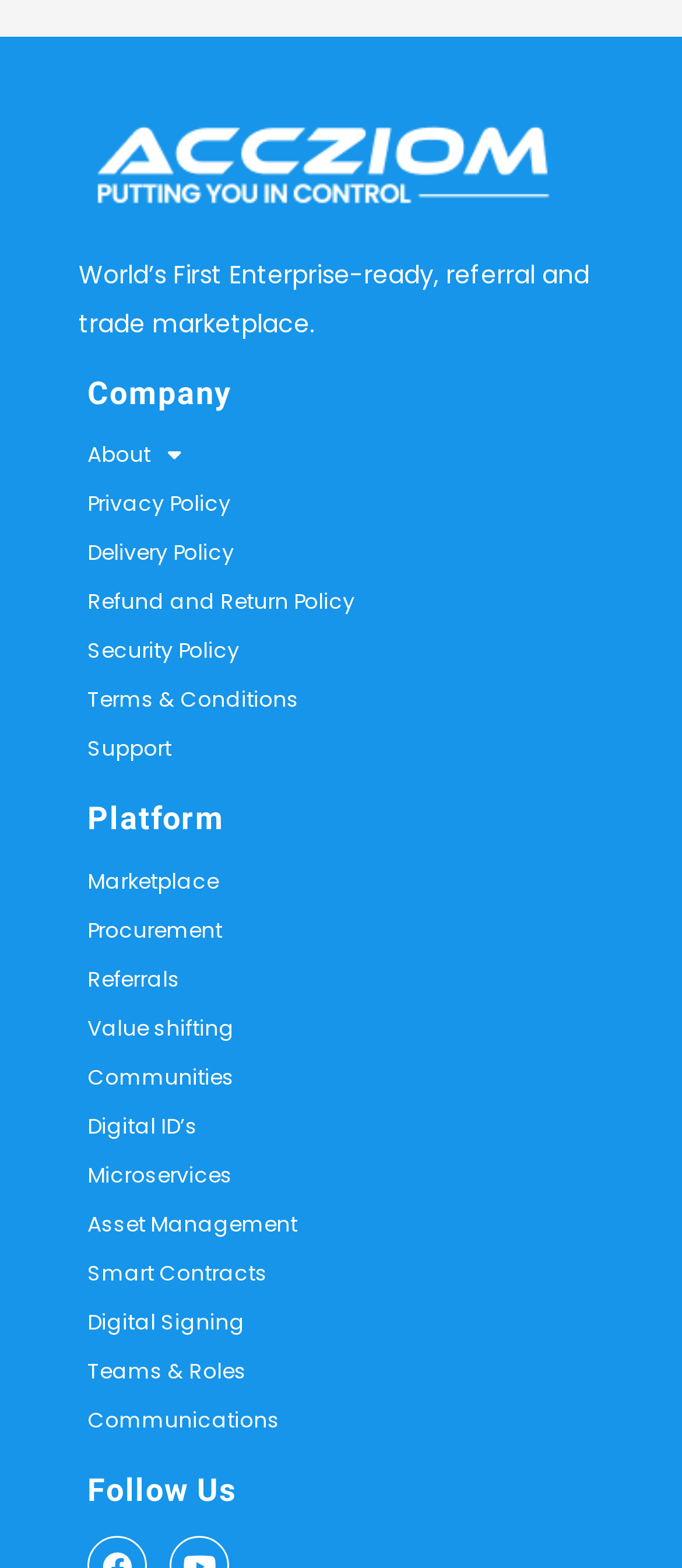Please predict the bounding box coordinates (top-left x, top-left y, bottom-right x, bottom-right y) for the UI element in the screenshot that fits the description: Referrals

[0.077, 0.609, 0.923, 0.64]